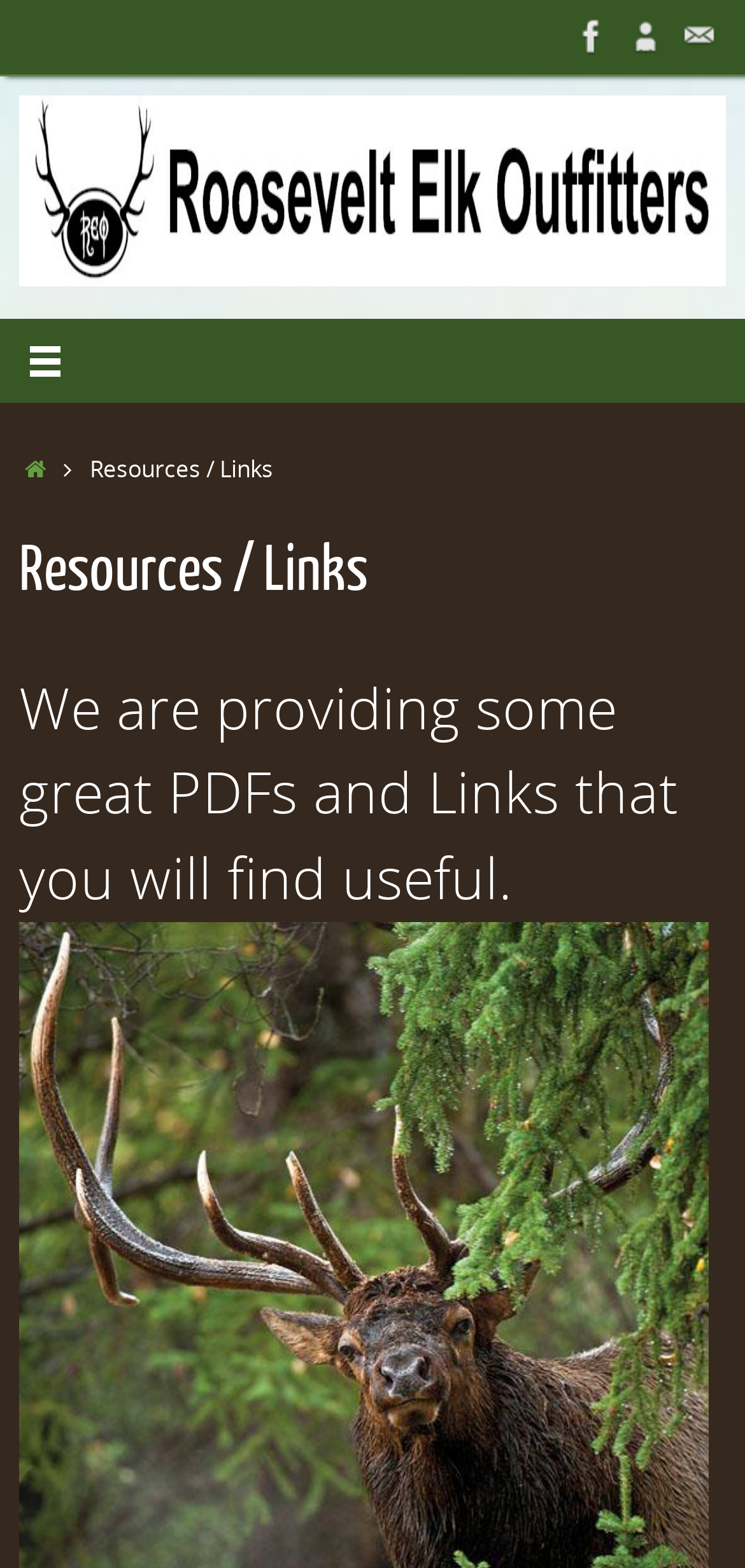Answer briefly with one word or phrase:
What type of content is provided on the webpage?

PDFs and links